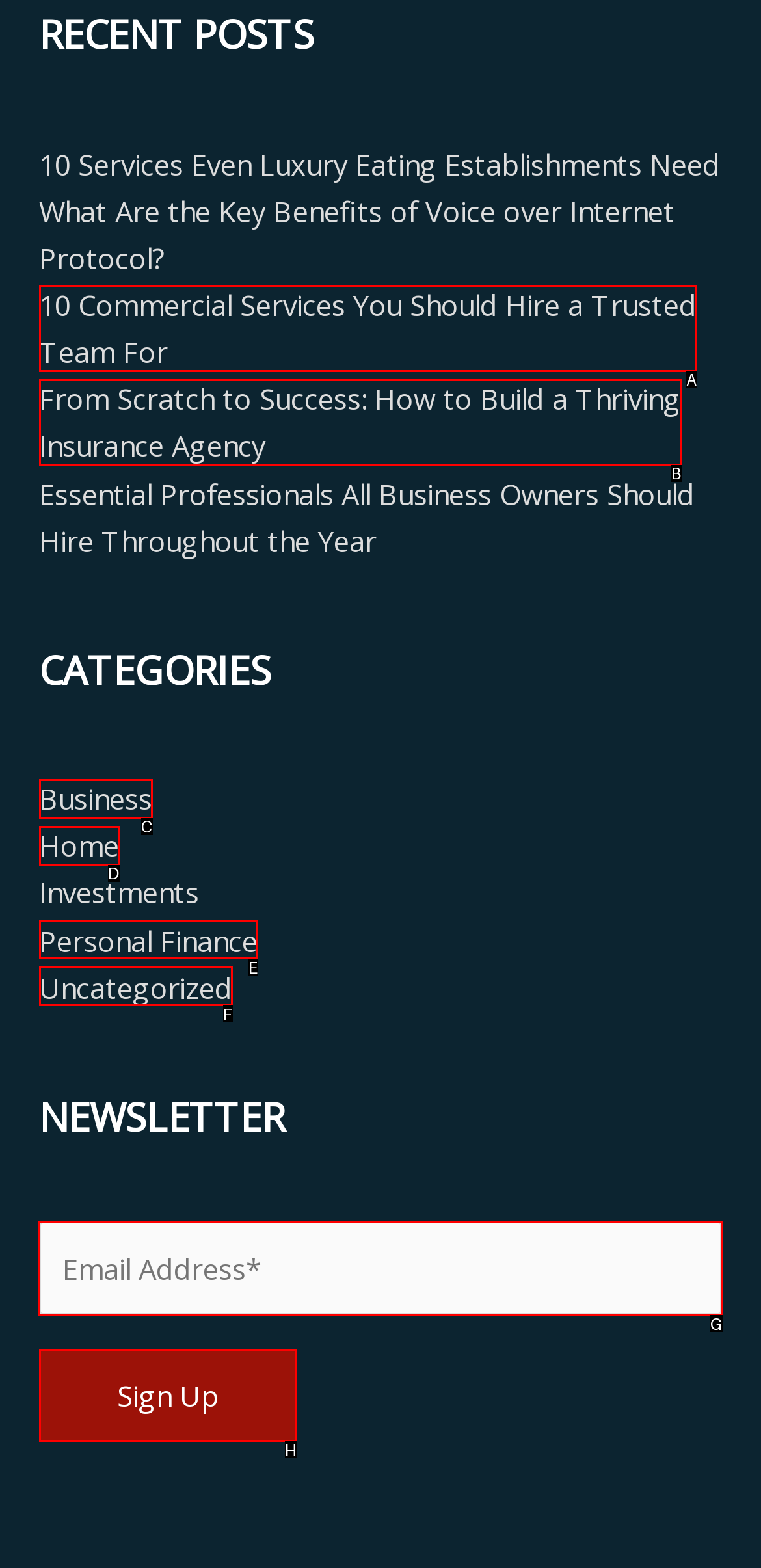Select the correct UI element to click for this task: Enter email address.
Answer using the letter from the provided options.

G